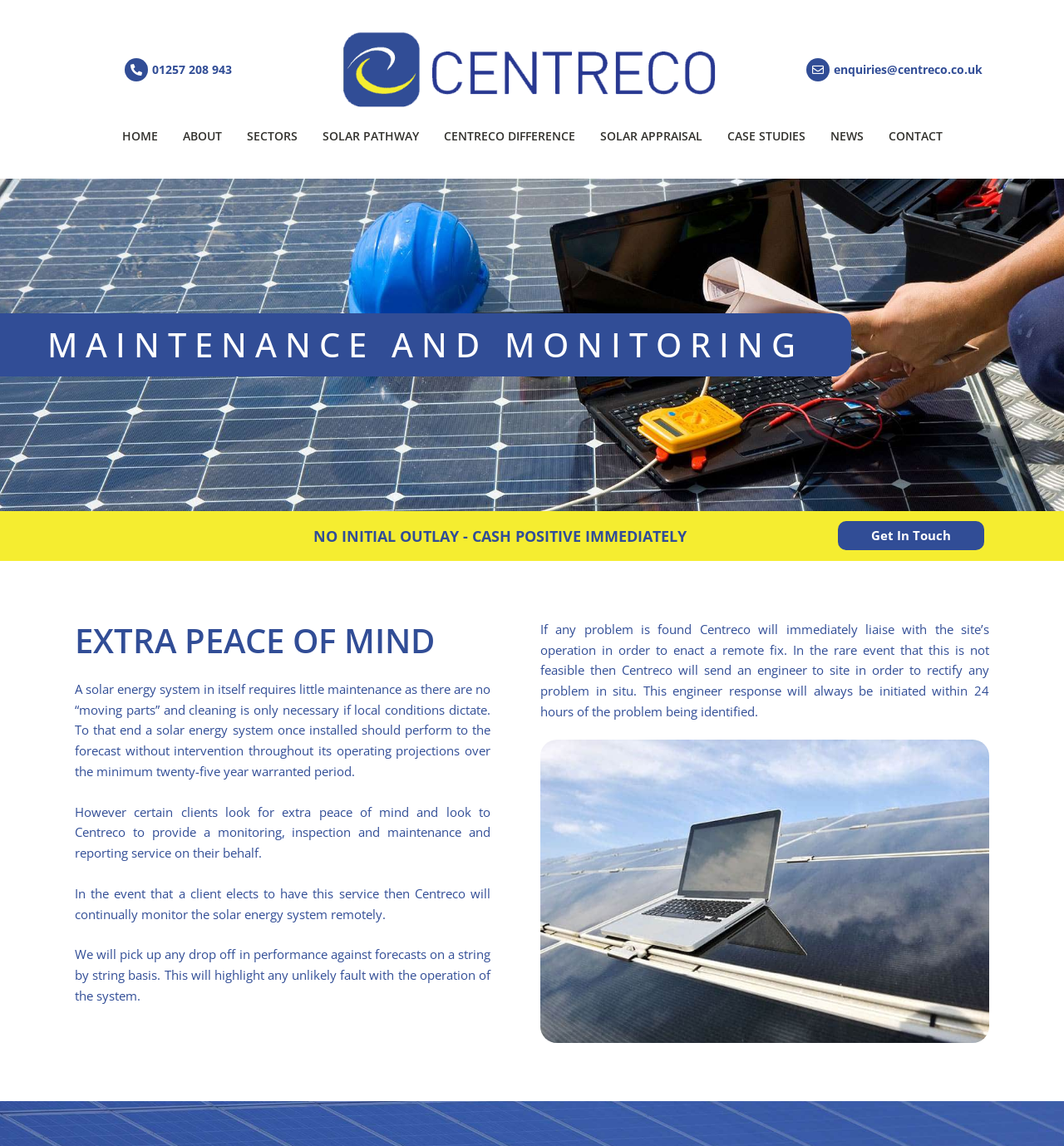Summarize the webpage with intricate details.

The webpage is about Centreco, a company that provides maintenance and monitoring services for commercial solar power panels. At the top, there is a heading with the company's phone number and email address. Below this, there is a navigation menu with links to different sections of the website, including "HOME", "ABOUT", "SECTORS", and "CONTACT".

On the right side of the page, there is a prominent image. Below the image, there is a heading that reads "MAINTENANCE AND MONITORING" and a subheading that says "EXTRA PEACE OF MIND". This section explains that while solar energy systems require little maintenance, some clients may want extra assurance and Centreco provides monitoring, inspection, and maintenance services to give them peace of mind.

The text in this section explains that Centreco will continually monitor the solar energy system remotely, detect any performance issues, and liaise with the site's operation to enact a remote fix or send an engineer to the site within 24 hours if necessary. There is also a call-to-action link to "Get In Touch" at the bottom of this section.

Overall, the webpage is focused on Centreco's maintenance and monitoring services for commercial solar power panels, with a clear explanation of the benefits and process of their services.